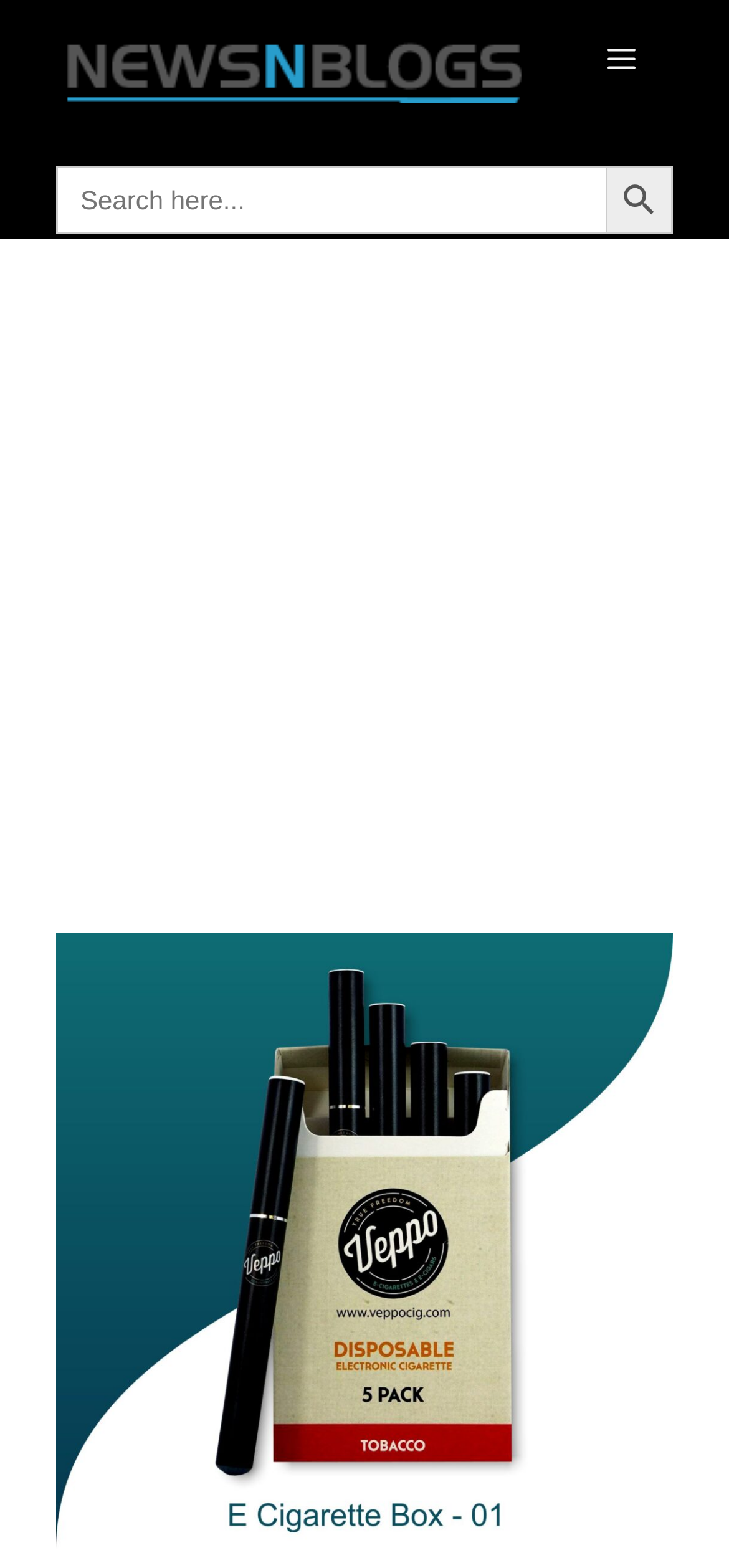Show the bounding box coordinates for the HTML element as described: "Search Button".

[0.831, 0.105, 0.923, 0.148]